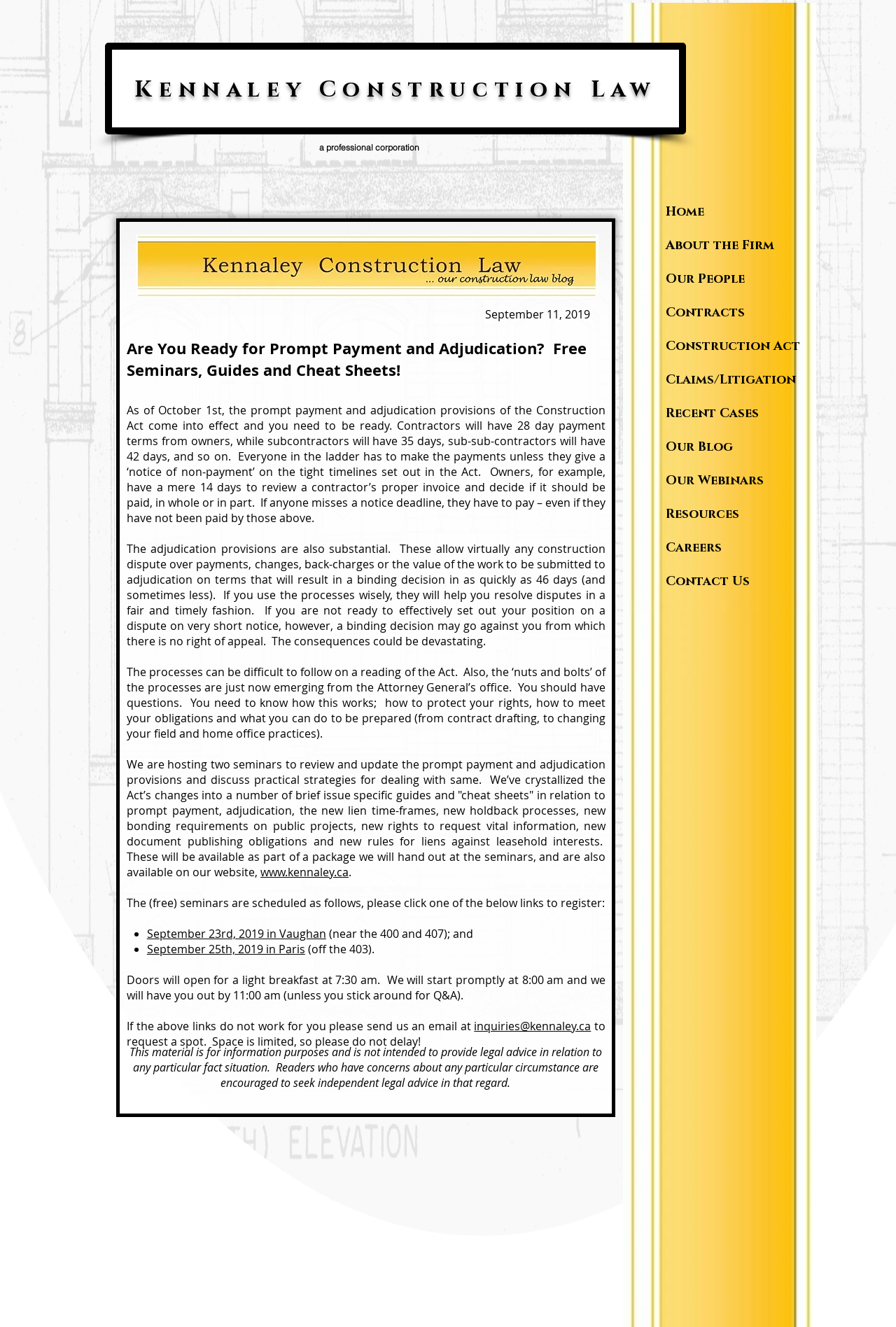Please identify the bounding box coordinates of the region to click in order to complete the task: "Click the 'Our Blog' link". The coordinates must be four float numbers between 0 and 1, specified as [left, top, right, bottom].

[0.735, 0.324, 0.887, 0.35]